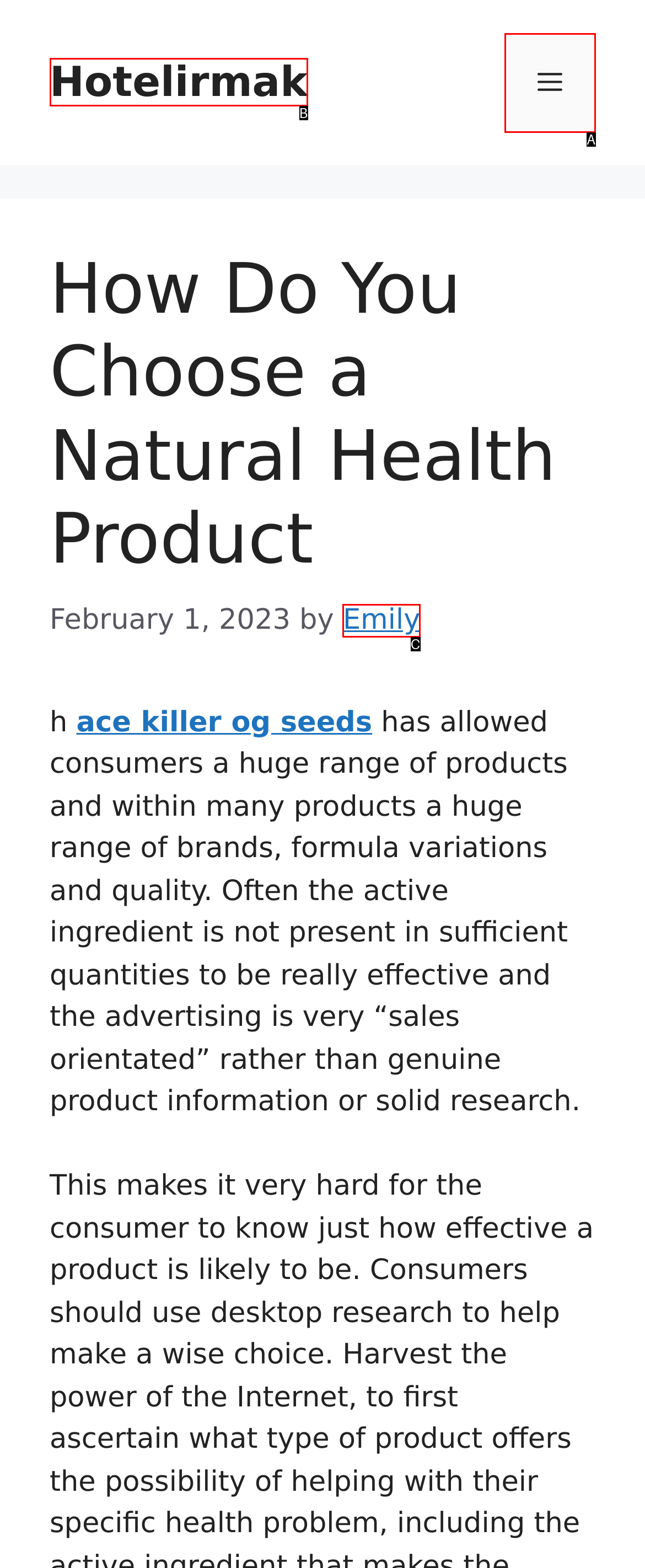Determine which HTML element matches the given description: Hotelirmak. Provide the corresponding option's letter directly.

B